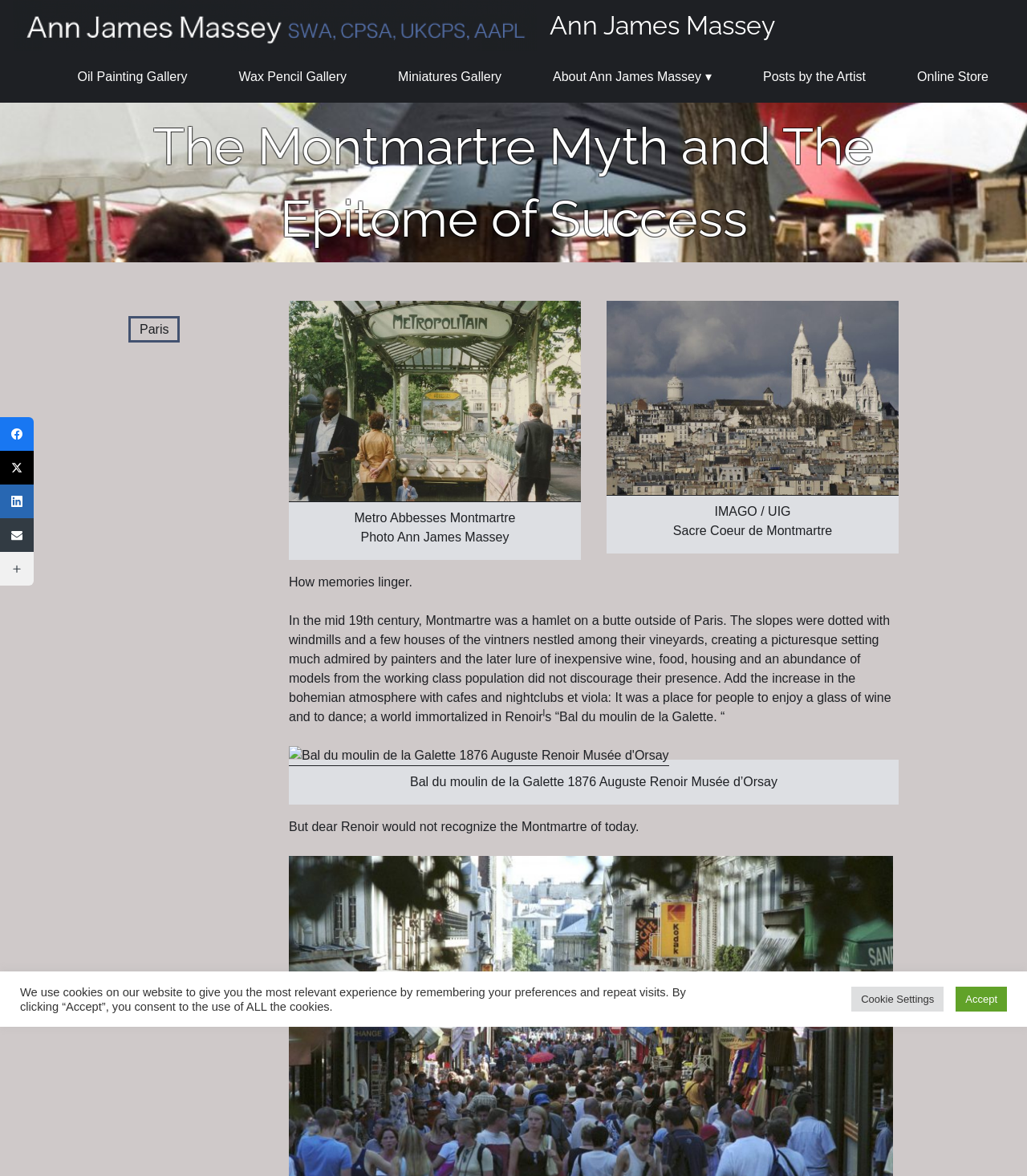Identify the bounding box for the UI element described as: "Online Store". The coordinates should be four float numbers between 0 and 1, i.e., [left, top, right, bottom].

[0.868, 0.044, 0.988, 0.087]